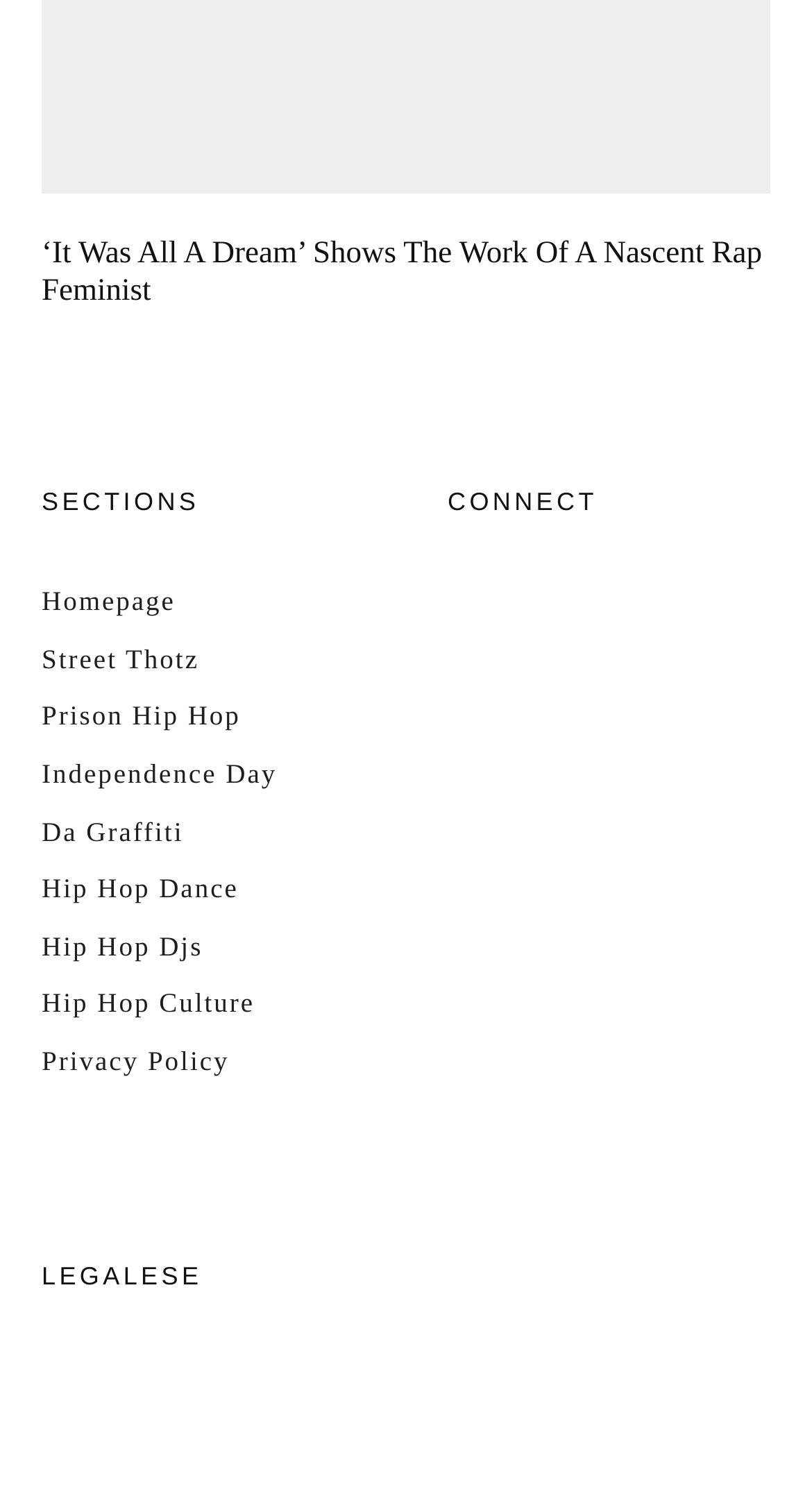Please identify the bounding box coordinates of the element that needs to be clicked to execute the following command: "go to Homepage". Provide the bounding box using four float numbers between 0 and 1, formatted as [left, top, right, bottom].

[0.051, 0.387, 0.216, 0.408]